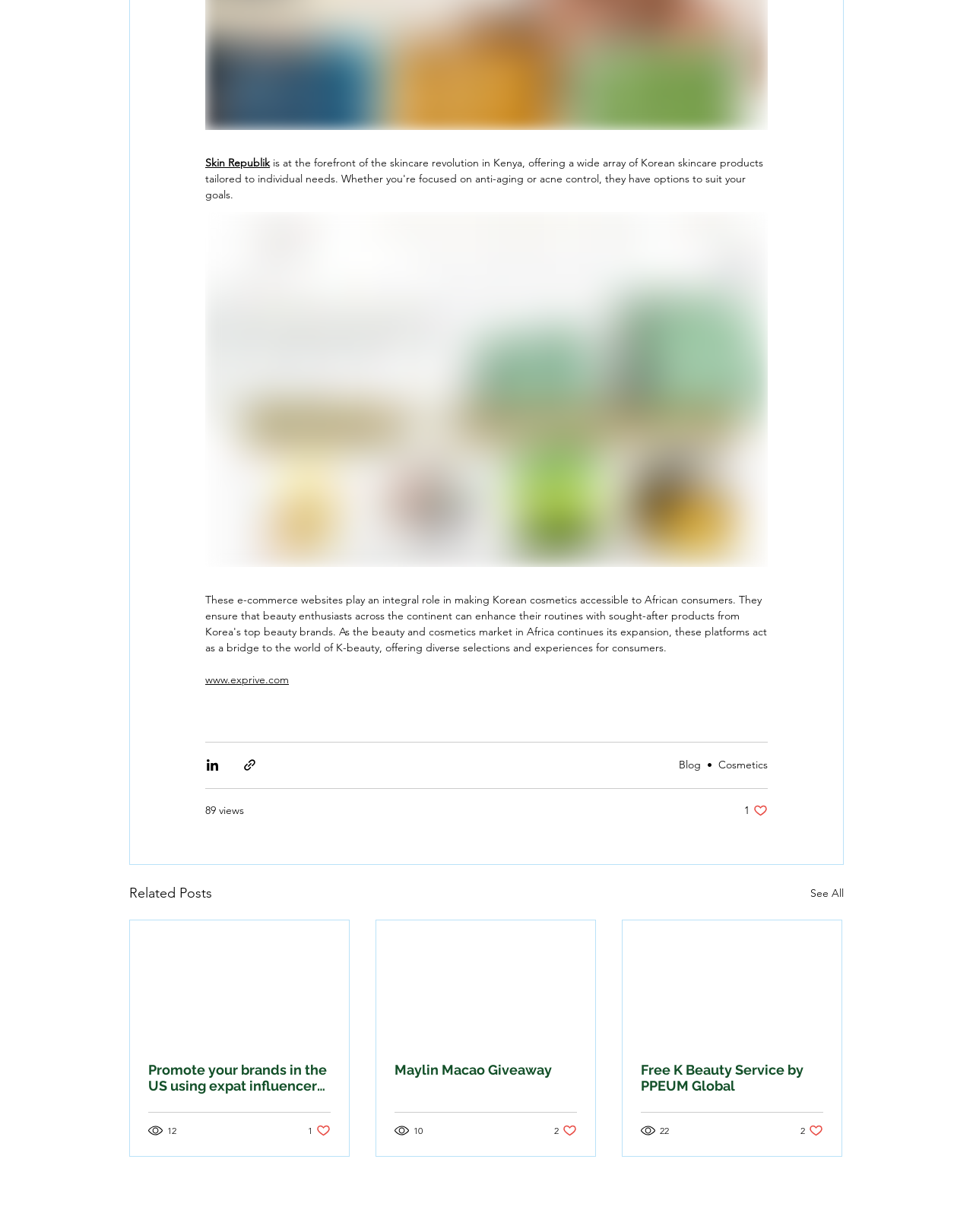What is the brand mentioned in the first related post?
Ensure your answer is thorough and detailed.

I looked at the link text in the first related post, which is [578] link 'Maylin Macao Giveaway'. This suggests that the brand mentioned in the first related post is Maylin Macao.